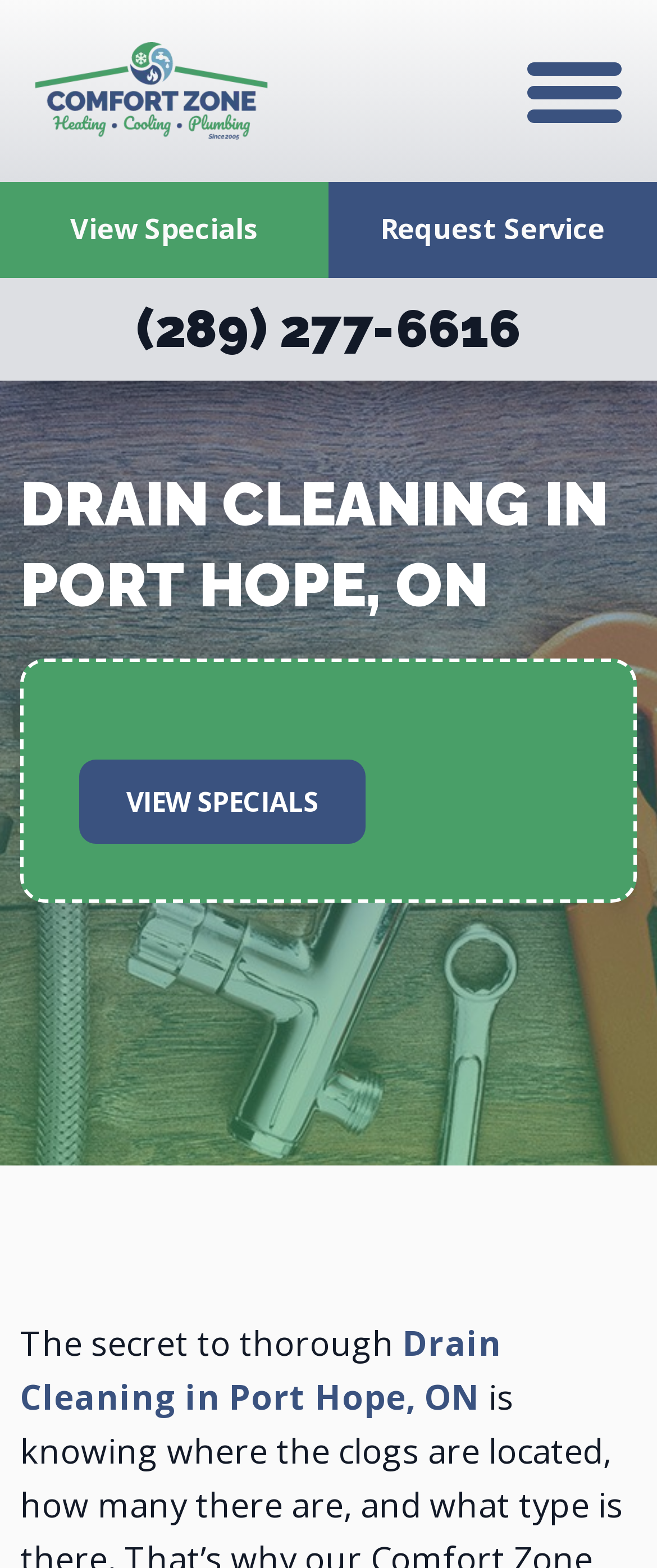Generate the text of the webpage's primary heading.

DRAIN CLEANING IN PORT HOPE, ON